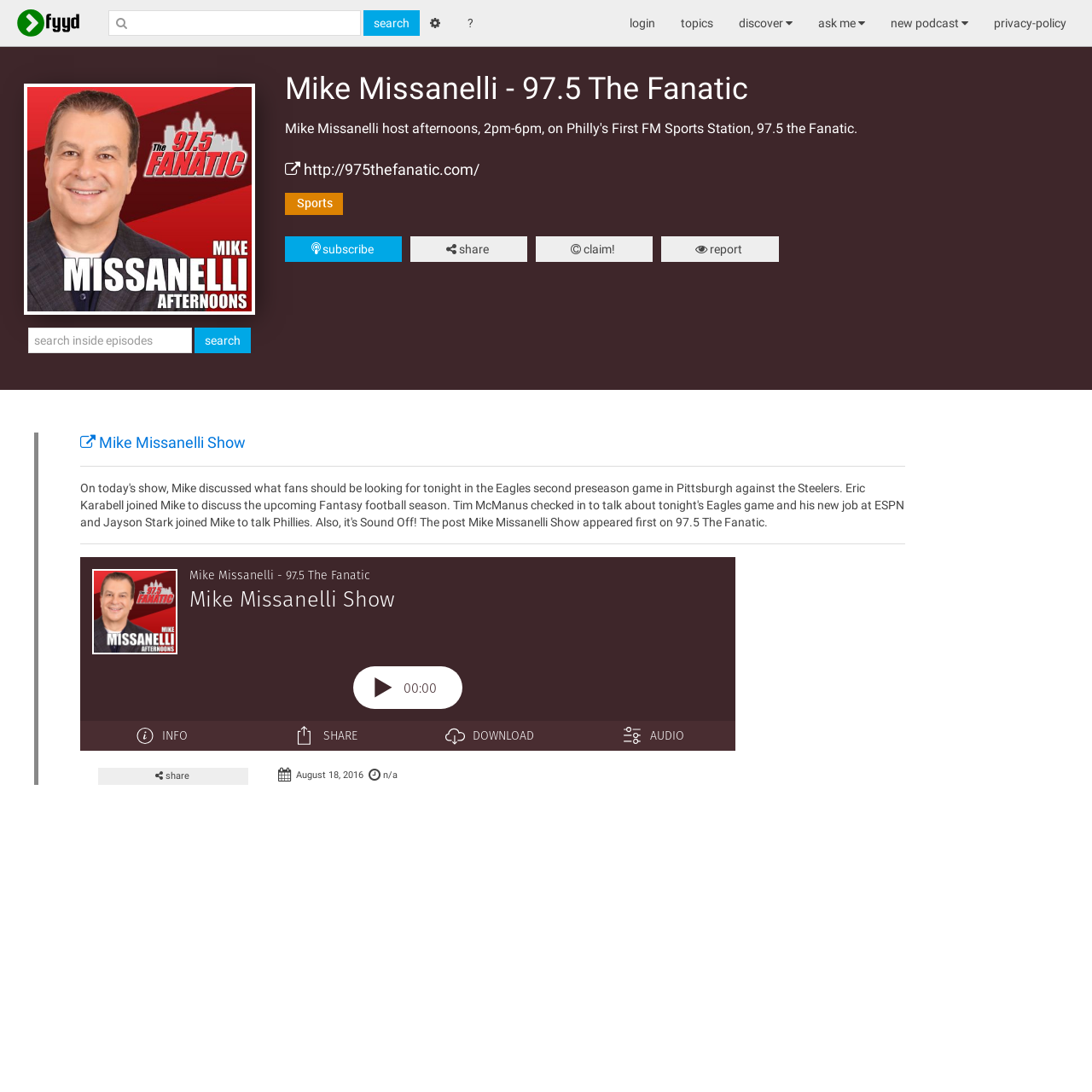Return the bounding box coordinates of the UI element that corresponds to this description: "Mike Missanelli Show". The coordinates must be given as four float numbers in the range of 0 and 1, [left, top, right, bottom].

[0.091, 0.397, 0.225, 0.413]